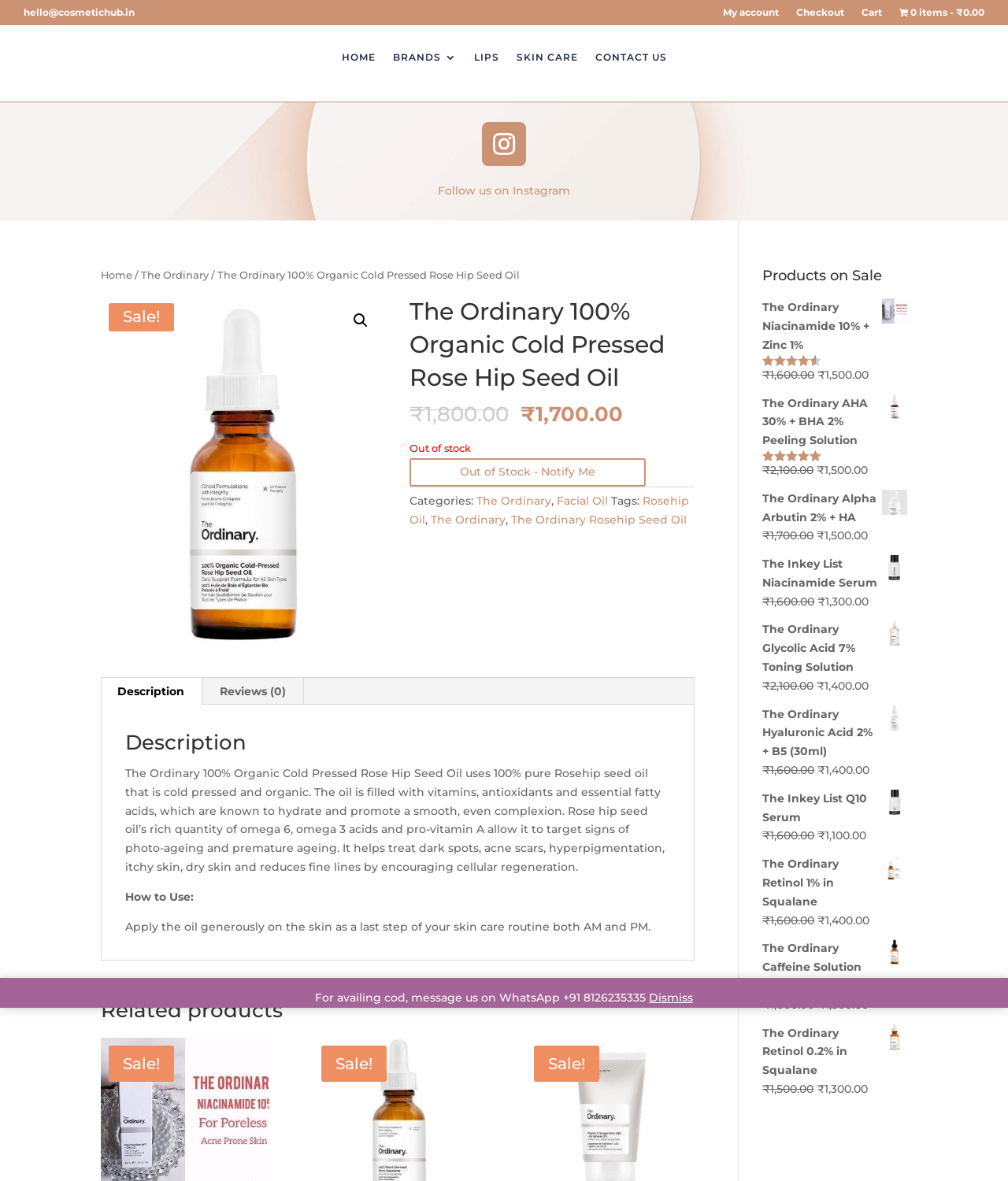What is the price of The Ordinary 100% Organic Cold Pressed Rose Hip Seed Oil?
Please provide a comprehensive answer to the question based on the webpage screenshot.

I found the price of the product by looking at the product description section, where it says '₹1,700.00' next to the product name.